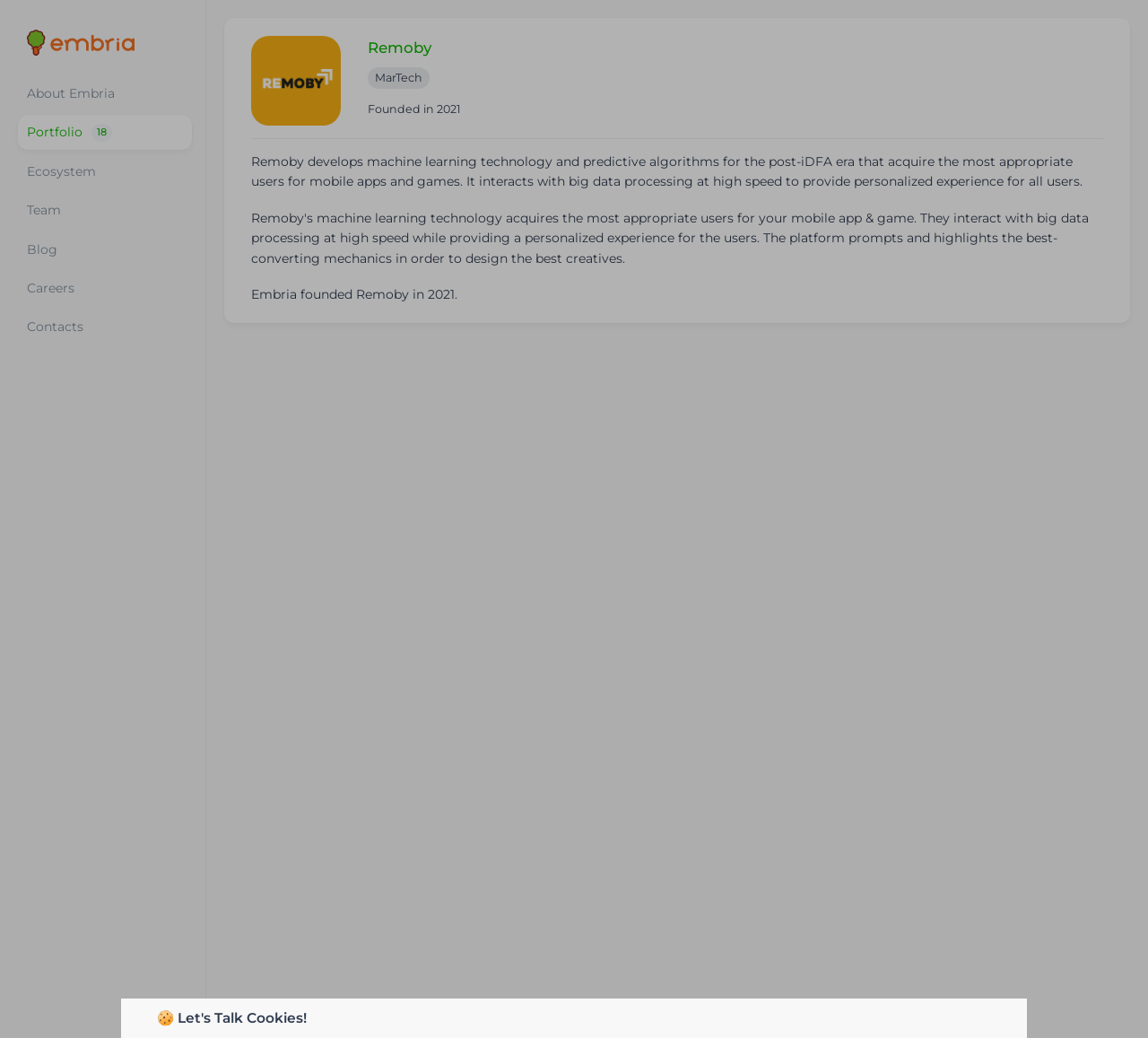Write a detailed summary of the webpage.

The webpage is about Company Remoby, a MarTech company founded in 2021. At the top left corner, there is an Embria logo, which is an image linked to the Embria website. Below the logo, there are several links to different sections of the website, including About Embria, Portfolio 18, Ecosystem, Team, Blog, Careers, and Contacts. These links are aligned horizontally and take up a significant portion of the top section of the page.

To the right of the links, there is a large image of Remoby, which takes up about a quarter of the page. Below the image, there is a heading that reads "Remoby" and two lines of text that describe the company as a MarTech company founded in 2021.

The main content of the page is a paragraph of text that describes Remoby's technology and its purpose. The text explains that Remoby develops machine learning technology and predictive algorithms to acquire the most appropriate users for mobile apps and games, and provides personalized experiences for users.

Below the main content, there is a smaller paragraph of text that mentions Embria's founding of Remoby in 2021. At the very bottom of the page, there is a heading that reads "🍪 Let's Talk Cookies!" which is likely a link to a page about the website's cookie policy.